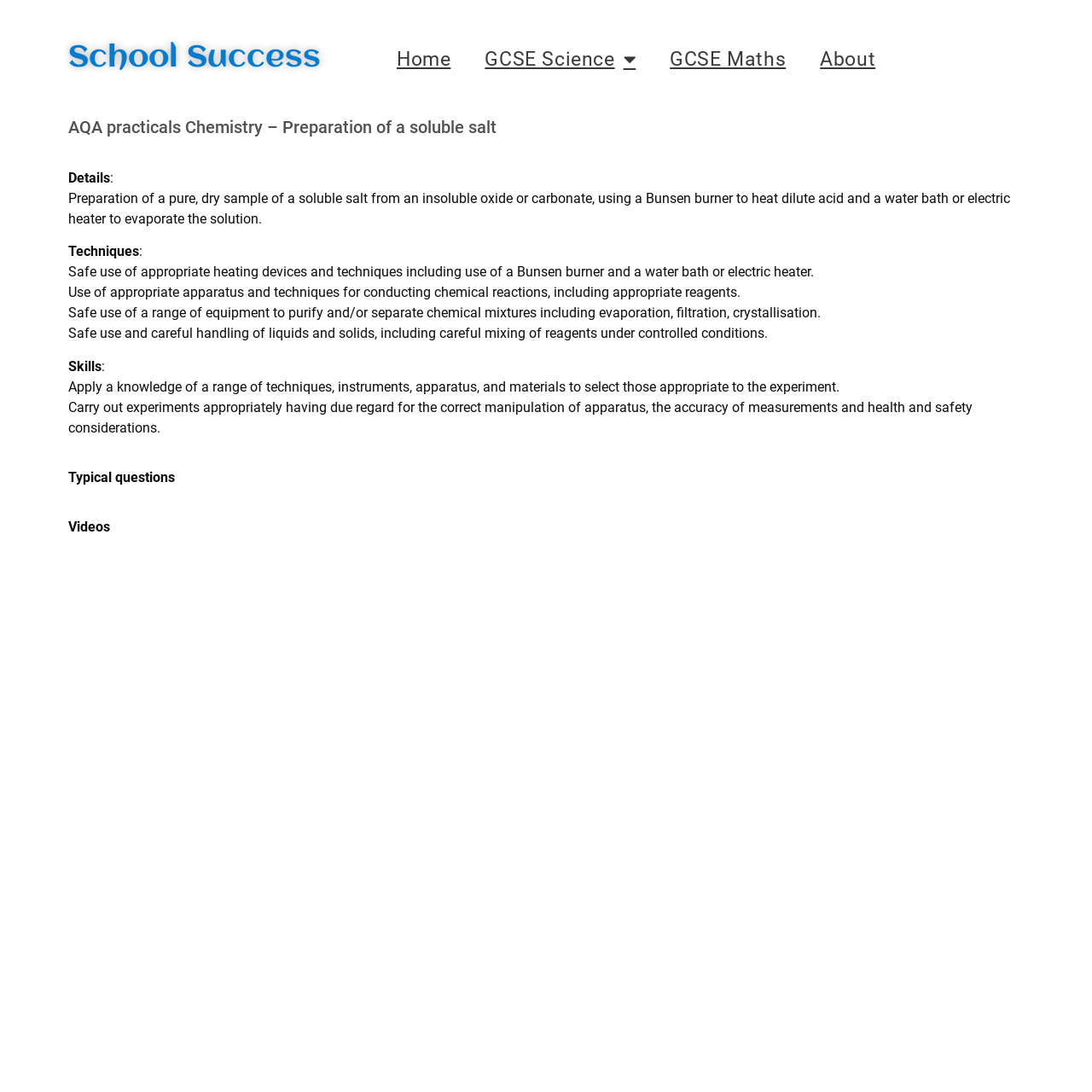What is the purpose of using a Bunsen burner?
Please utilize the information in the image to give a detailed response to the question.

According to the webpage, a Bunsen burner is used to heat dilute acid in the process of preparing a pure, dry sample of a soluble salt from an insoluble oxide or carbonate.